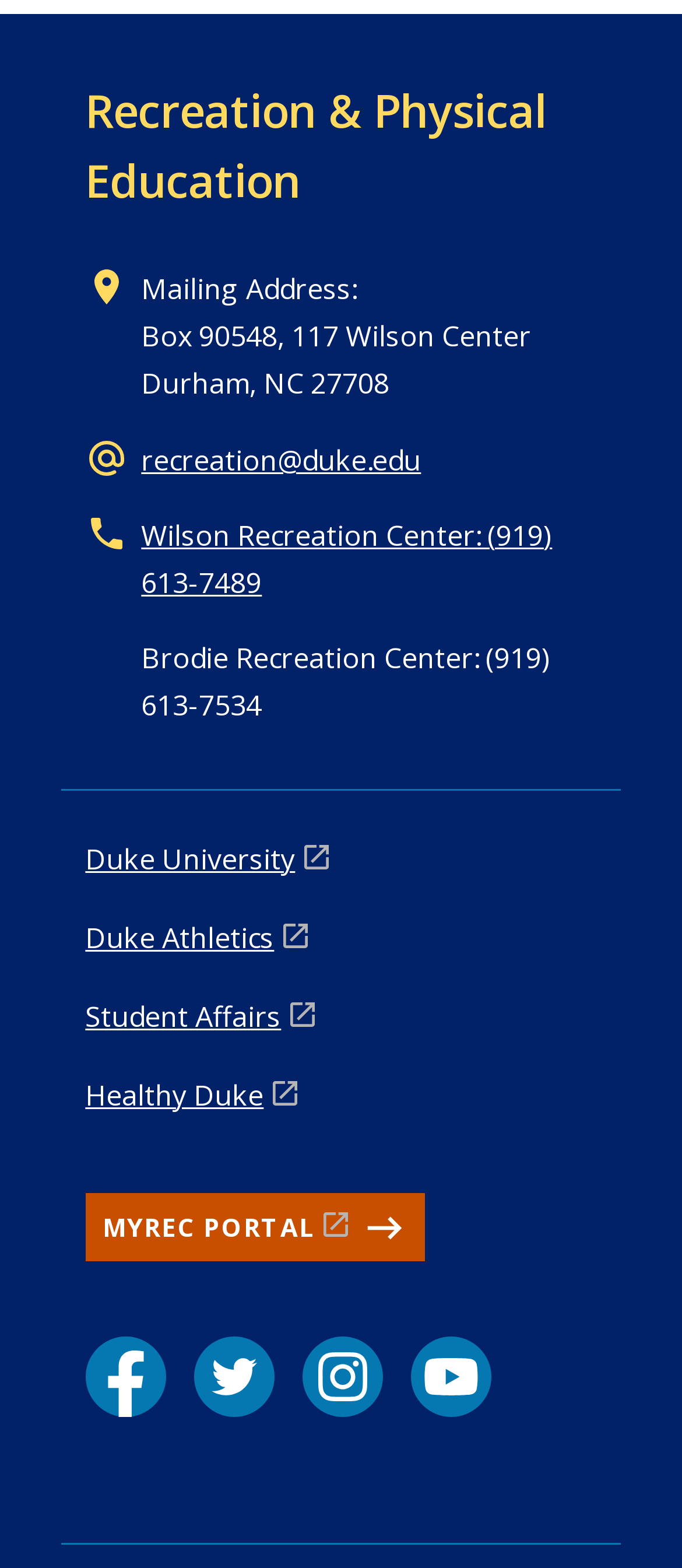Find the bounding box of the web element that fits this description: "Accessibility".

[0.125, 0.968, 0.376, 0.995]